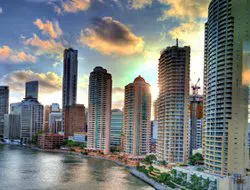Respond with a single word or short phrase to the following question: 
What is the atmosphere of the cityscape?

Tranquil